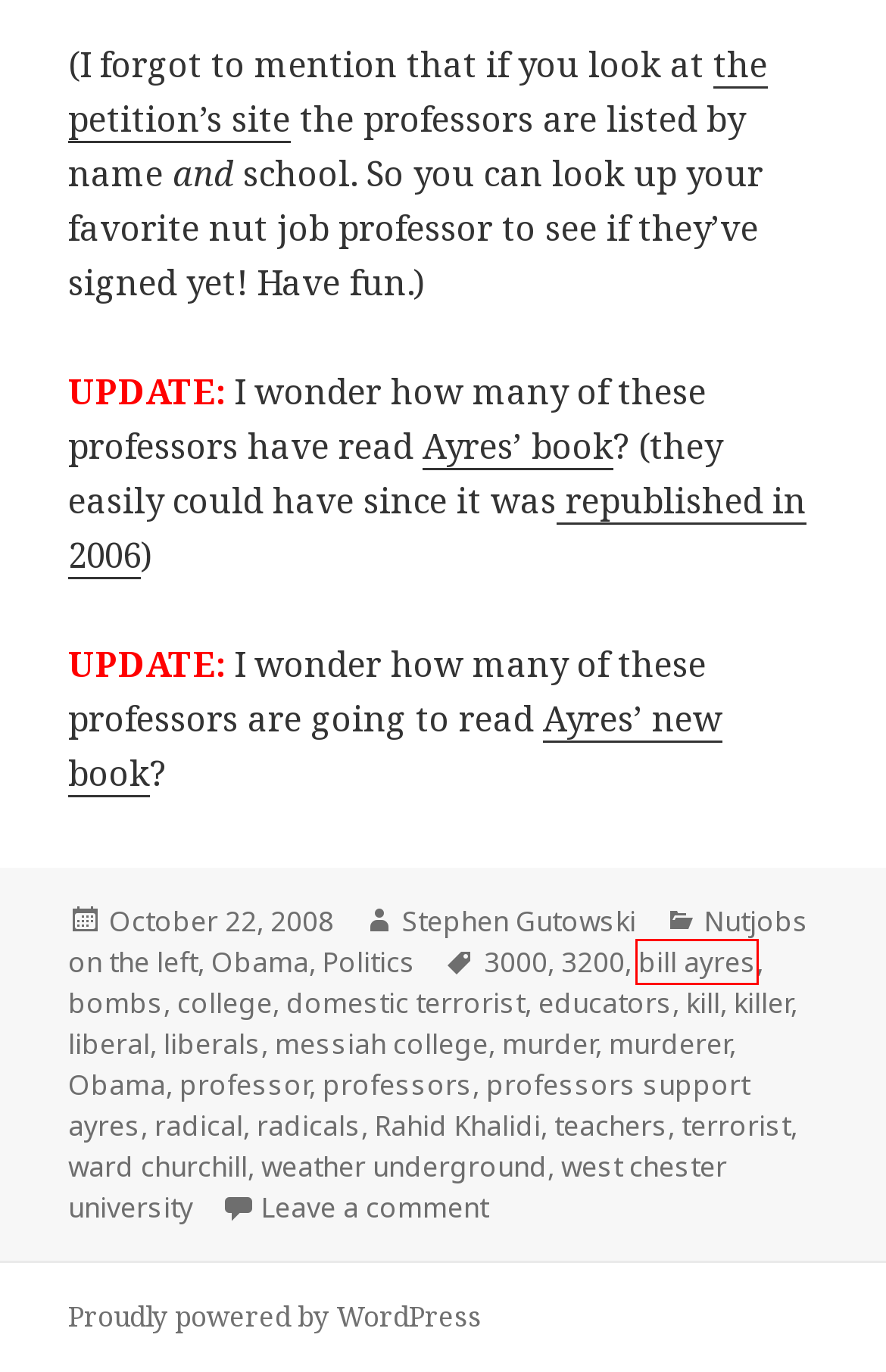You have a screenshot of a webpage with a red bounding box around an element. Choose the best matching webpage description that would appear after clicking the highlighted element. Here are the candidates:
A. Tag: bill ayres › The College Politico
B. Tag: college › The College Politico
C. Tag: 3000 › The College Politico
D. Tag: ward churchill › The College Politico
E. Tag: teachers › The College Politico
F. Tag: 3200 › The College Politico
G. Tag: liberal › The College Politico
H. Tag: professors support ayres › The College Politico

A